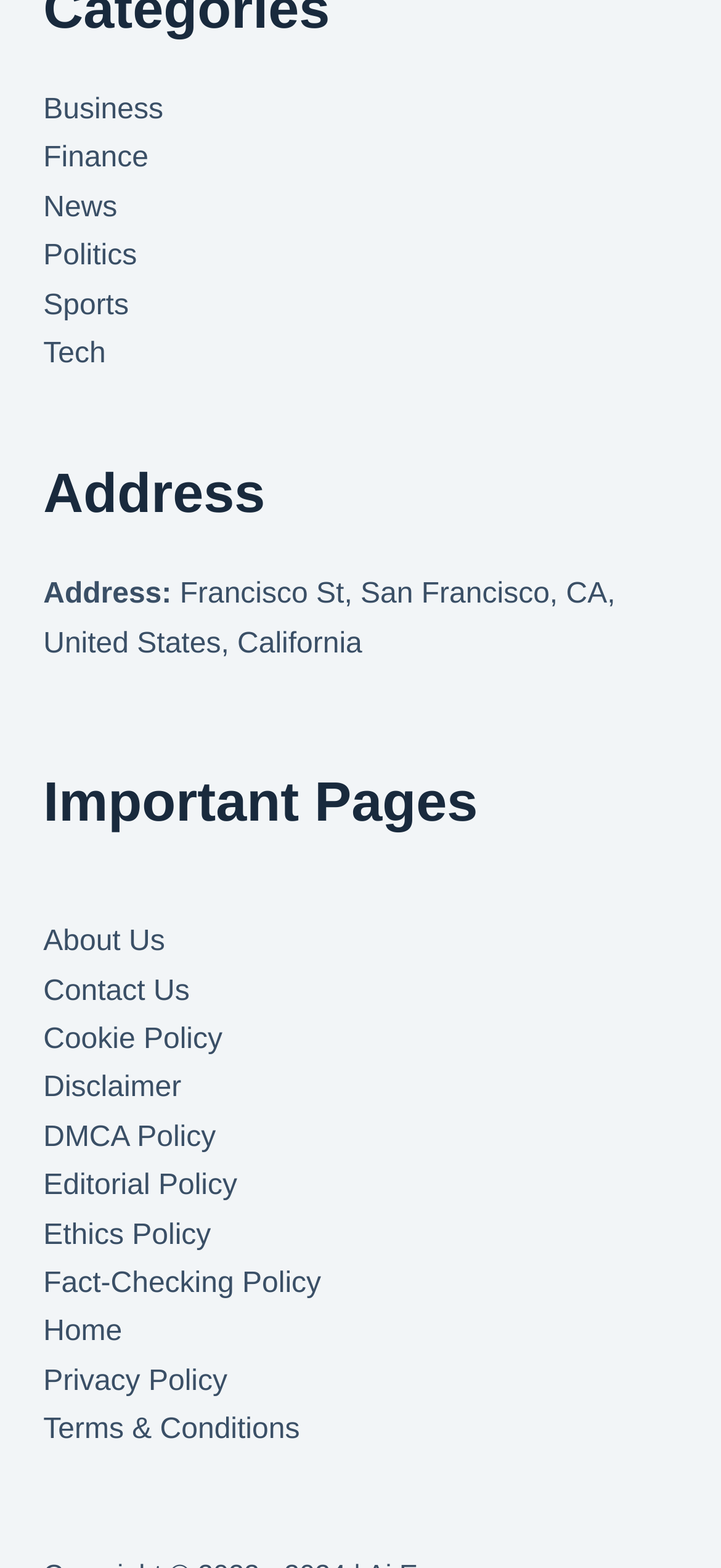Could you determine the bounding box coordinates of the clickable element to complete the instruction: "View Address"? Provide the coordinates as four float numbers between 0 and 1, i.e., [left, top, right, bottom].

[0.06, 0.369, 0.238, 0.39]